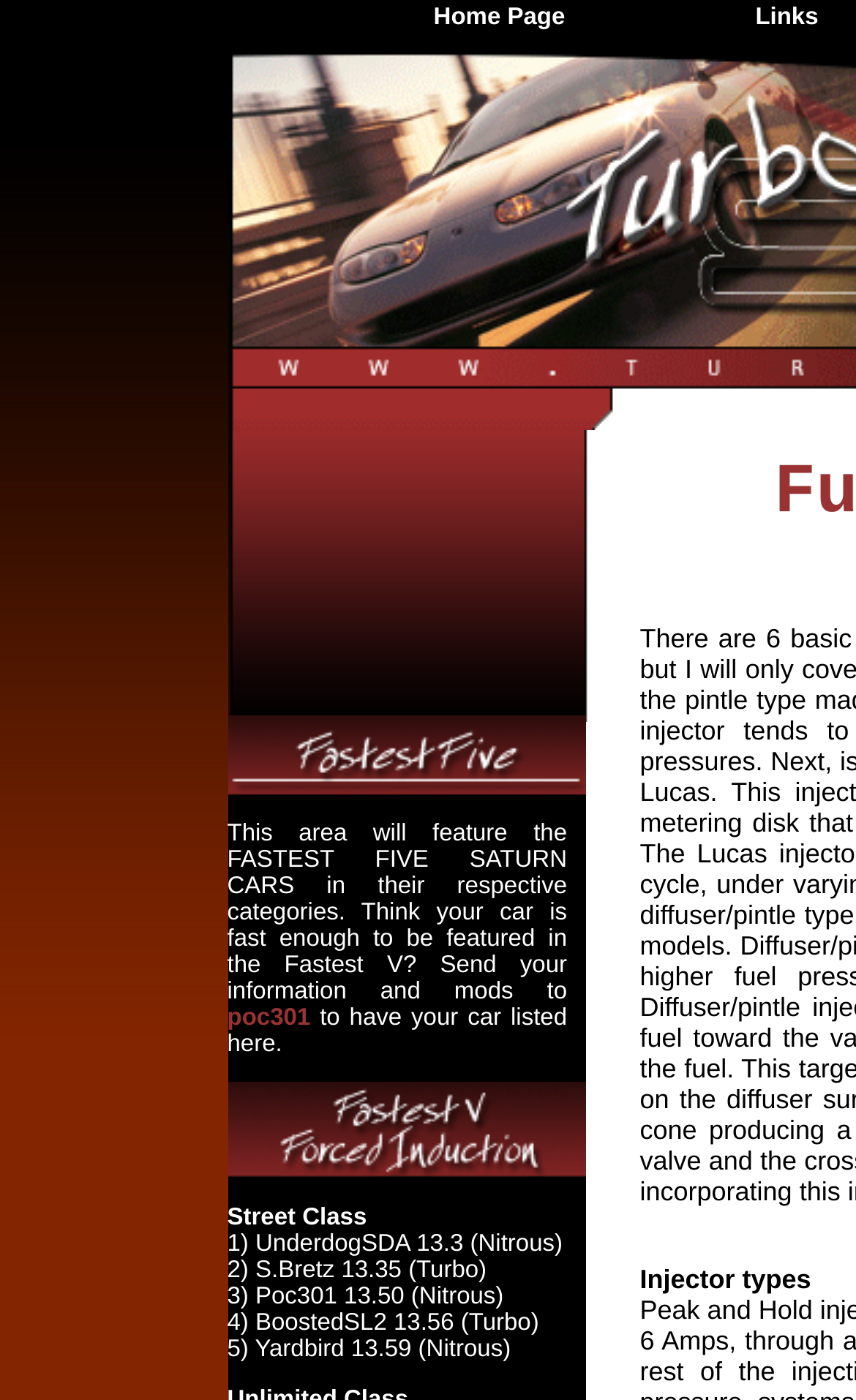Locate the UI element that matches the description poc301 in the webpage screenshot. Return the bounding box coordinates in the format (top-left x, top-left y, bottom-right x, bottom-right y), with values ranging from 0 to 1.

[0.265, 0.718, 0.363, 0.737]